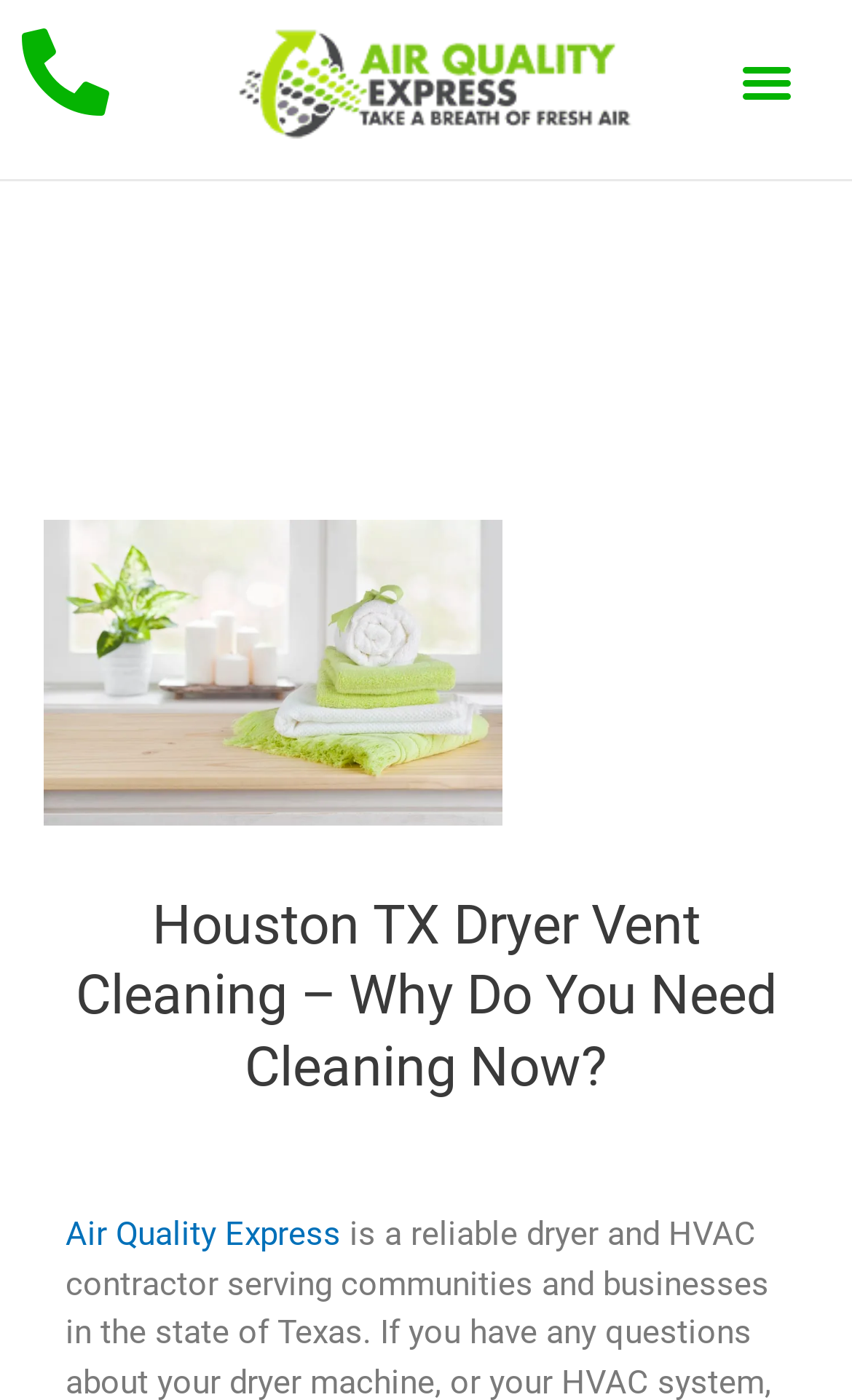Explain the webpage in detail.

The webpage is about Dryer Vent Cleaning in Houston, Texas, and it appears to be a professional service provider's website. At the top left, there is a small link, and next to it, a logo of Houston air duct cleaning is displayed. On the top right, a menu toggle button is located.

Below the top section, a large image takes up most of the width, depicting a serene scene of spa towels on a wooden table over a blurred salon window background, which seems to be related to the dryer vent cleaning service.

The main content starts with a prominent heading that reads "Houston TX Dryer Vent Cleaning – Why Do You Need Cleaning Now?" which is positioned near the top center of the page. Below the heading, there is a small non-descriptive text element, followed by a link to "Air Quality Express", which is likely the name of the service provider.